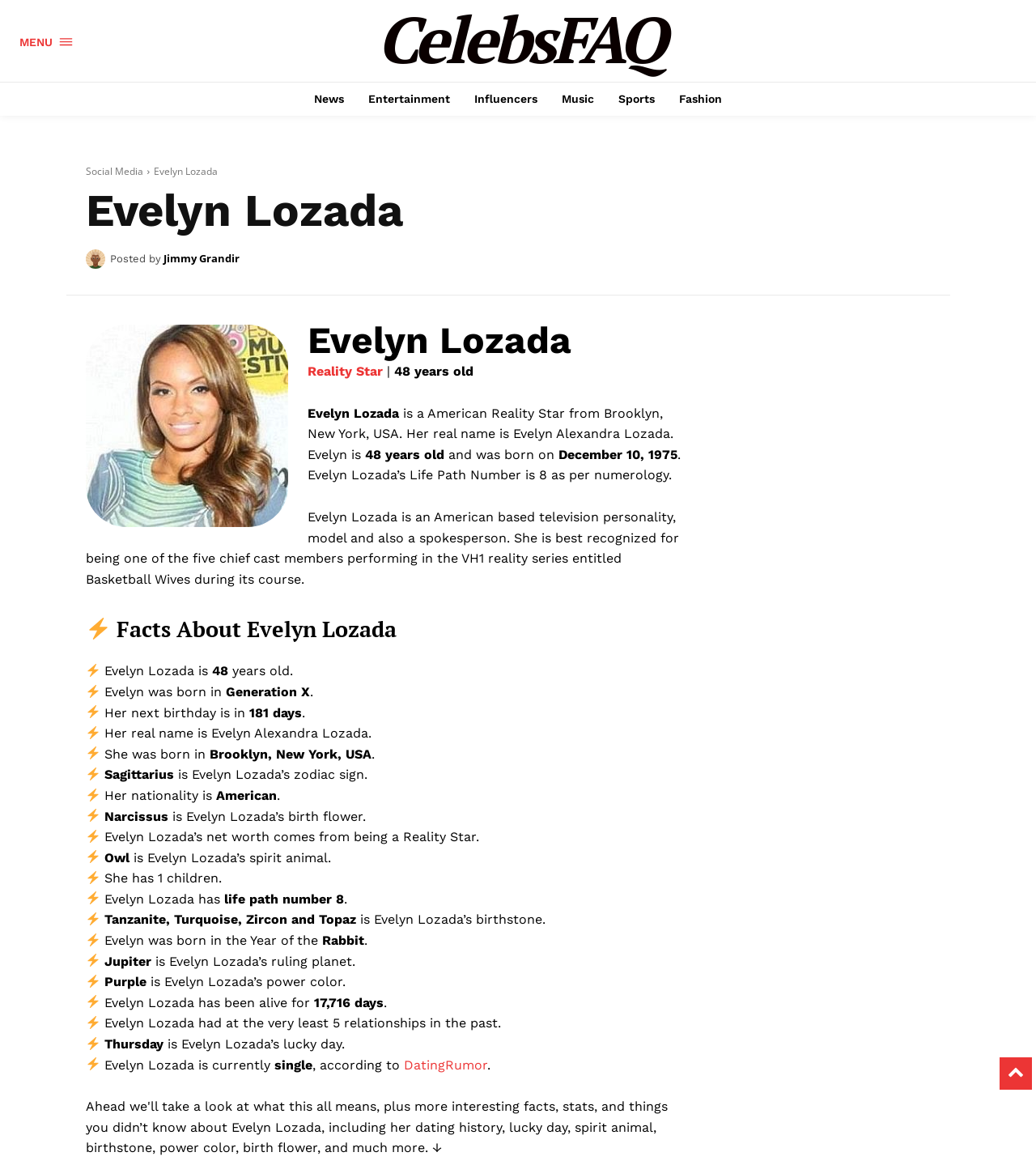From the image, can you give a detailed response to the question below:
How old is Evelyn Lozada?

I found this information by looking at the section 'Evelyn Lozada' where it says '48 years old' or in the '⚡ Facts About Evelyn Lozada' section where it says 'Evelyn Lozada is 48 years old.'